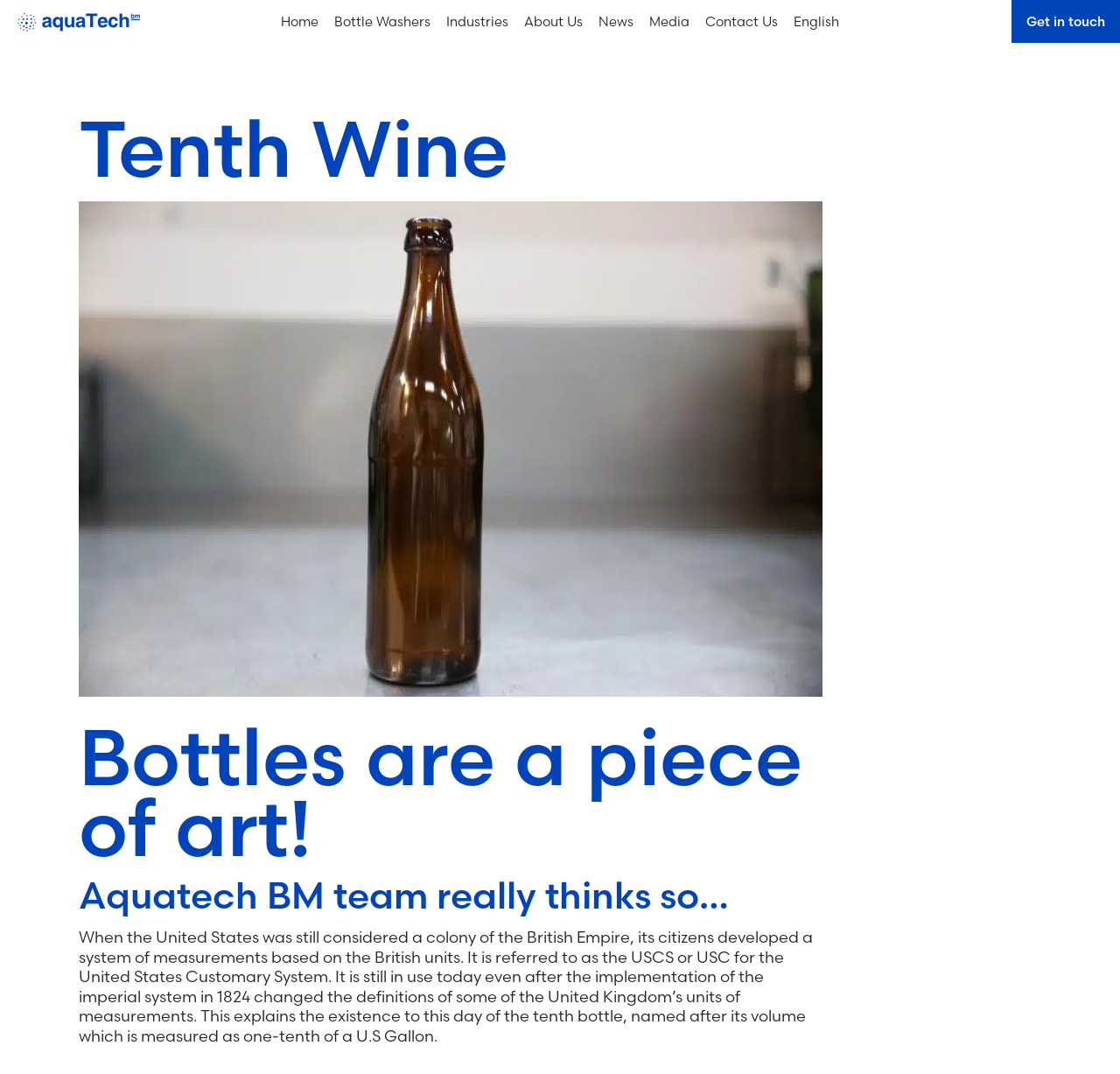Find the bounding box coordinates of the clickable area required to complete the following action: "Click on Get in touch".

[0.903, 0.0, 1.0, 0.04]